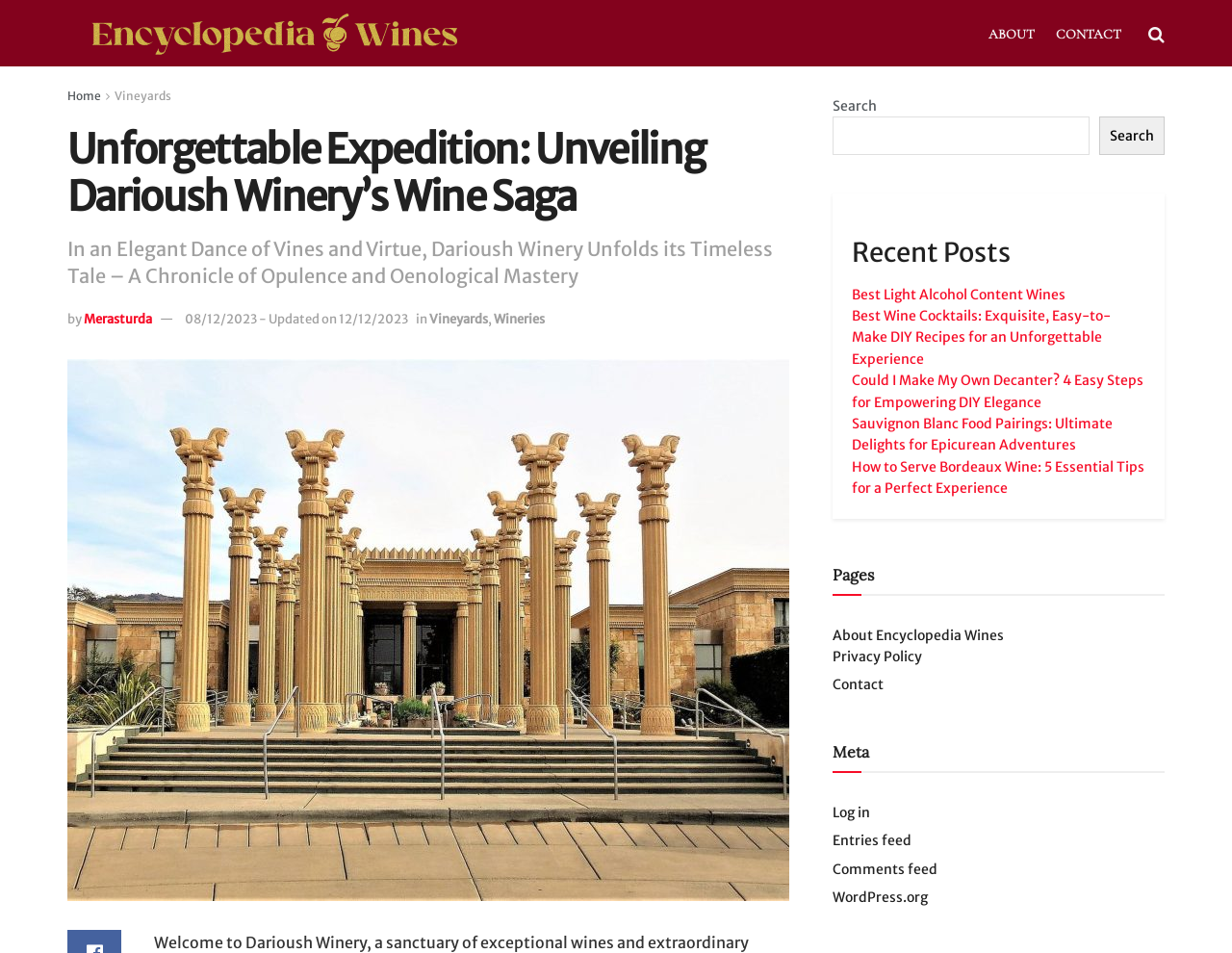Please study the image and answer the question comprehensively:
What is the category of the recent post 'Best Light Alcohol Content Wines'?

I found the answer by looking at the link 'Best Light Alcohol Content Wines' under the heading 'Recent Posts', which suggests that the post is related to wine. Additionally, the website's theme and other content also suggest that the category is wine.